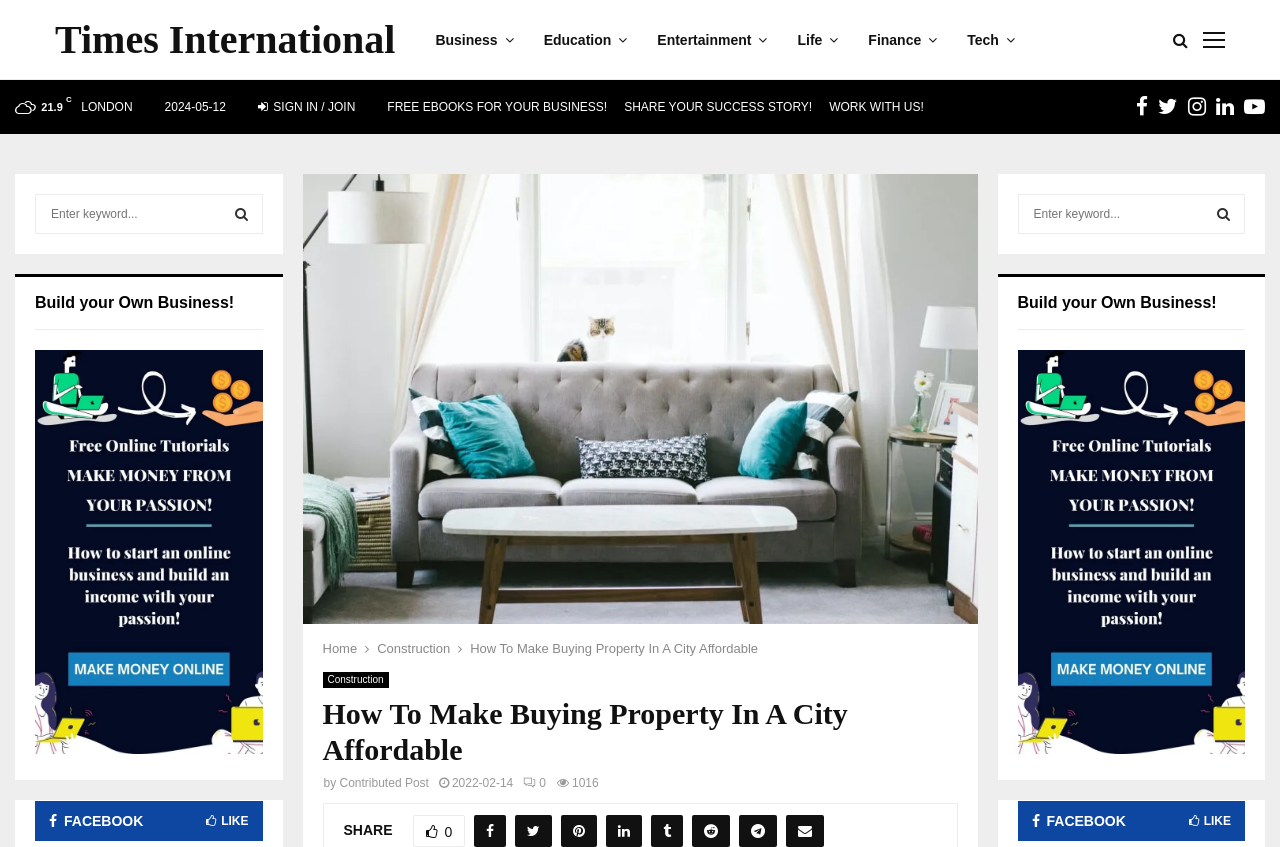Specify the bounding box coordinates of the area to click in order to follow the given instruction: "Click on the 'FACEBOOK' link."

[0.888, 0.094, 0.897, 0.158]